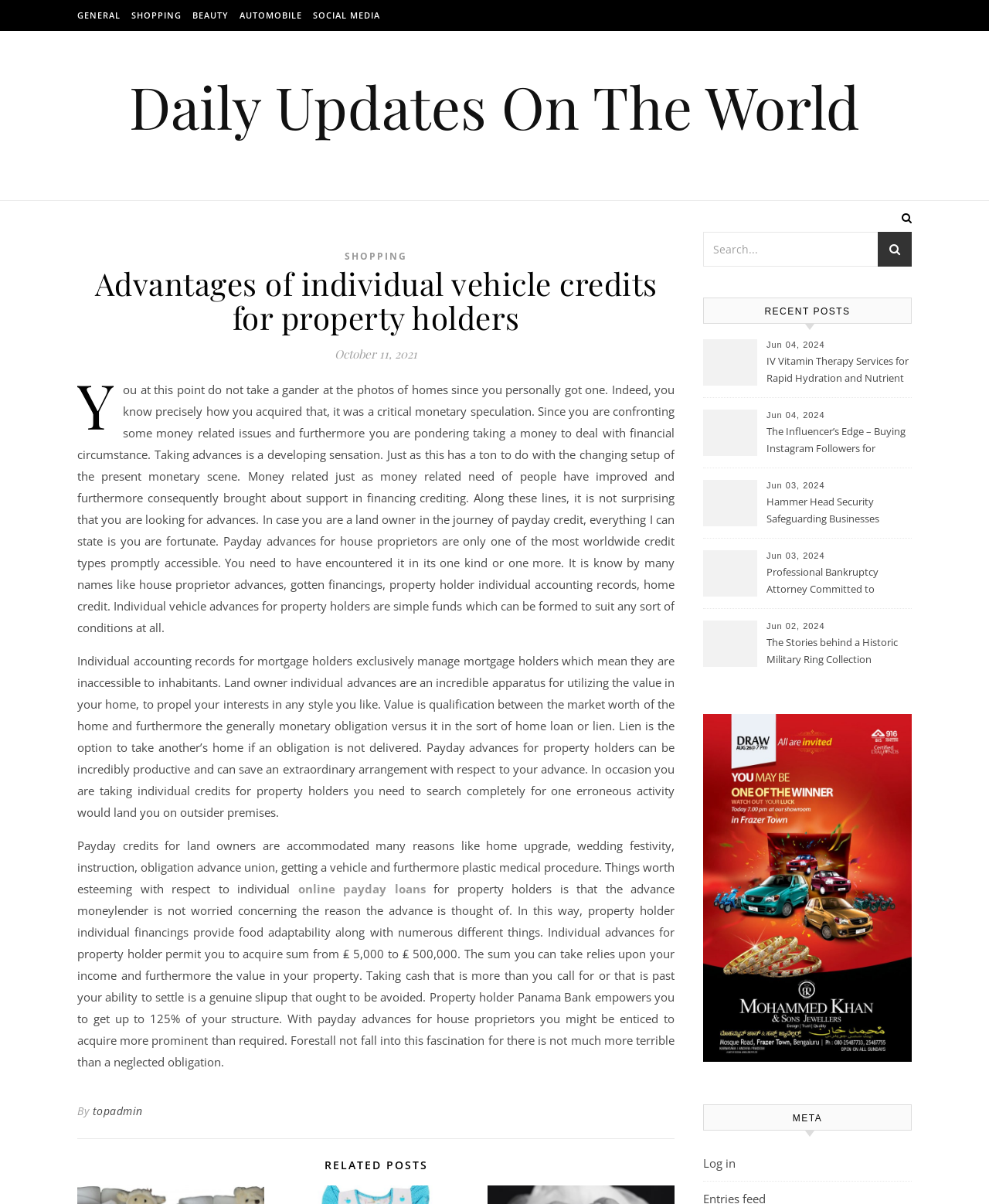What is the purpose of the search box on the webpage?
Please provide a comprehensive answer based on the contents of the image.

The search box is located at the bottom of the webpage, and it allows users to search for specific posts or topics on the website. This suggests that the website has a large collection of posts and articles, and the search function is provided for users to easily find what they are looking for.